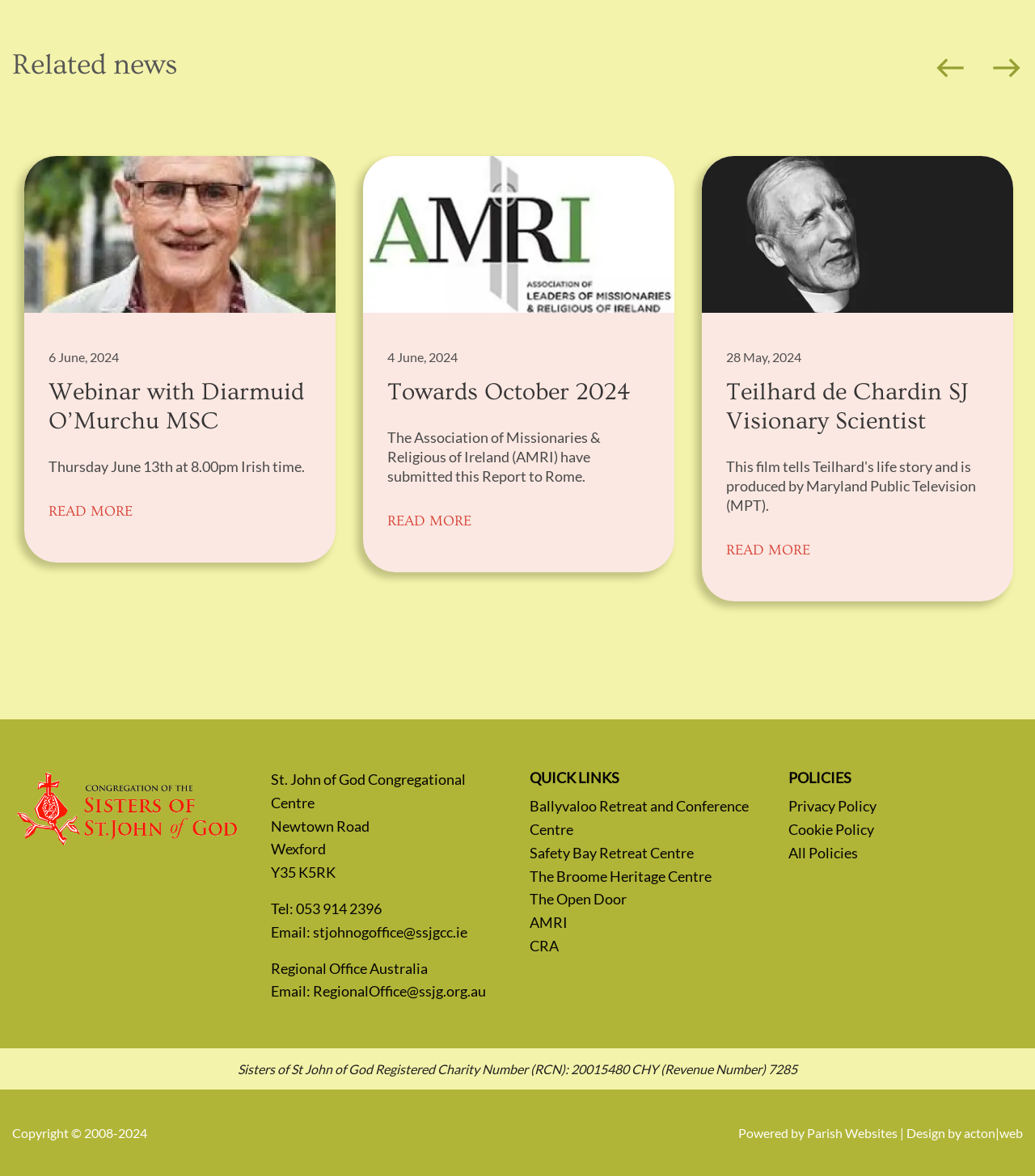Kindly determine the bounding box coordinates of the area that needs to be clicked to fulfill this instruction: "Contact the St. John of God Congregational Centre".

[0.286, 0.765, 0.369, 0.78]